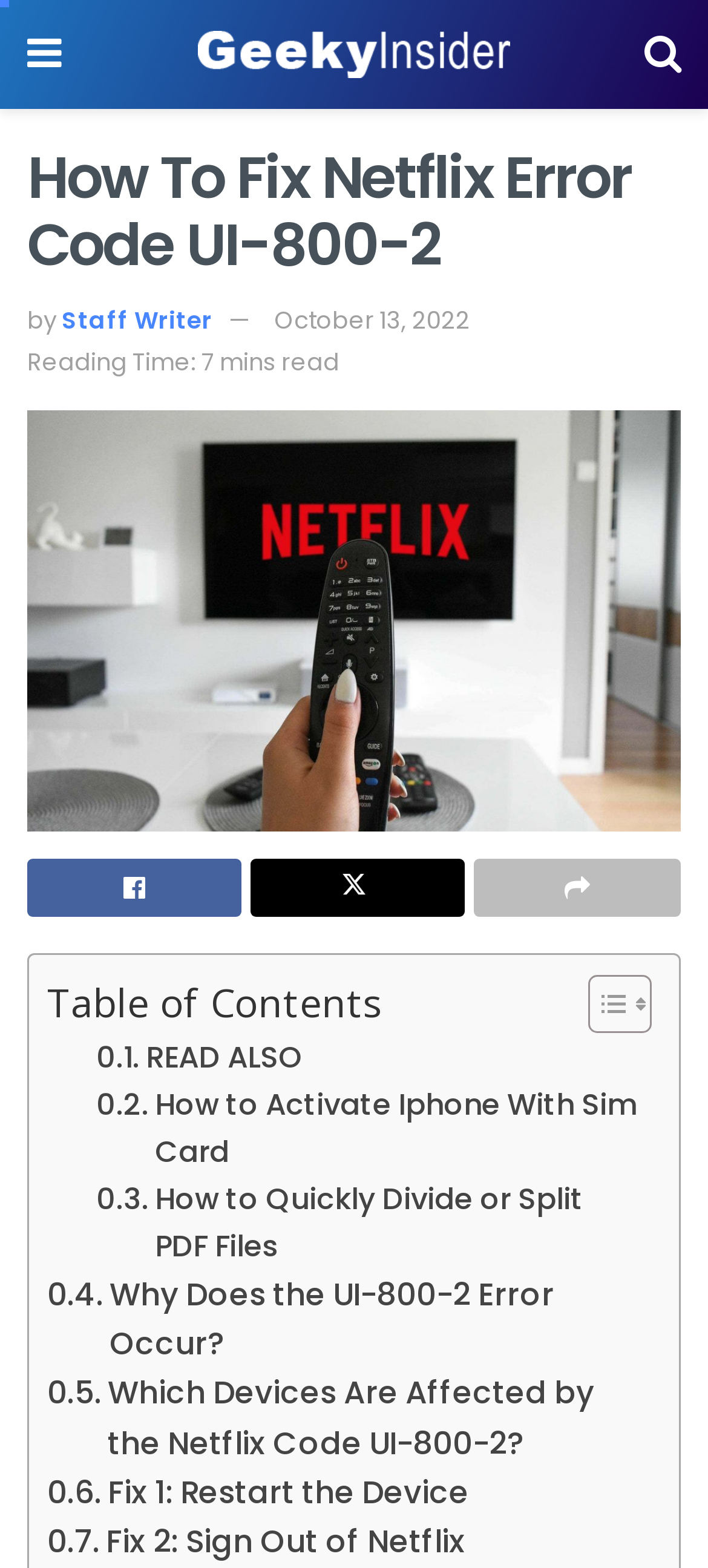Please predict the bounding box coordinates of the element's region where a click is necessary to complete the following instruction: "Toggle the Table of Content". The coordinates should be represented by four float numbers between 0 and 1, i.e., [left, top, right, bottom].

[0.792, 0.621, 0.908, 0.66]